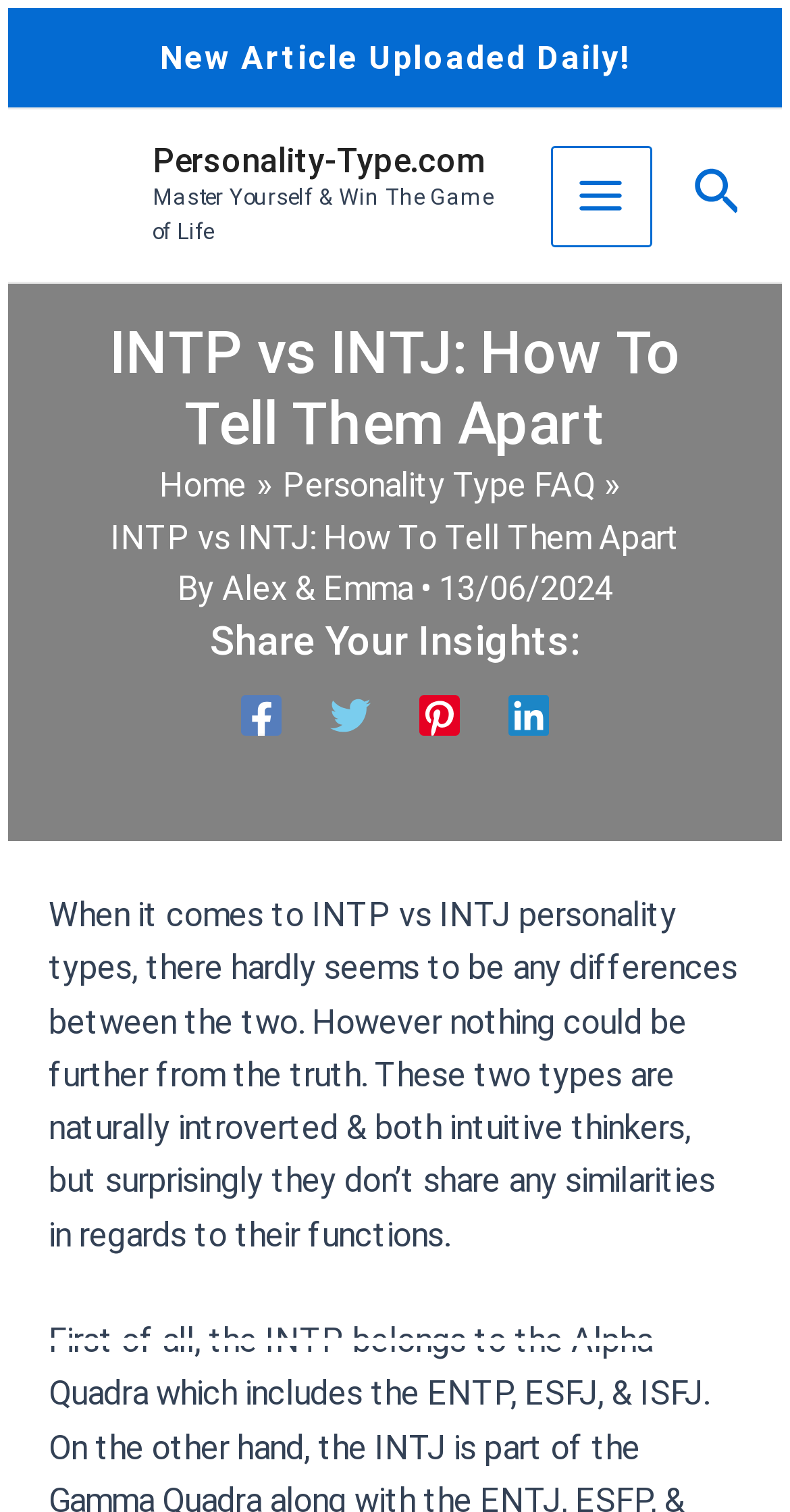Carefully observe the image and respond to the question with a detailed answer:
What is a key difference between INTP and INTJ personality types?

I found the answer by reading the text in the article, which states that 'These two types are naturally introverted & both intuitive thinkers, but surprisingly they don’t share any similarities in regards to their functions.' indicating that their functions are a key difference between the two personality types.